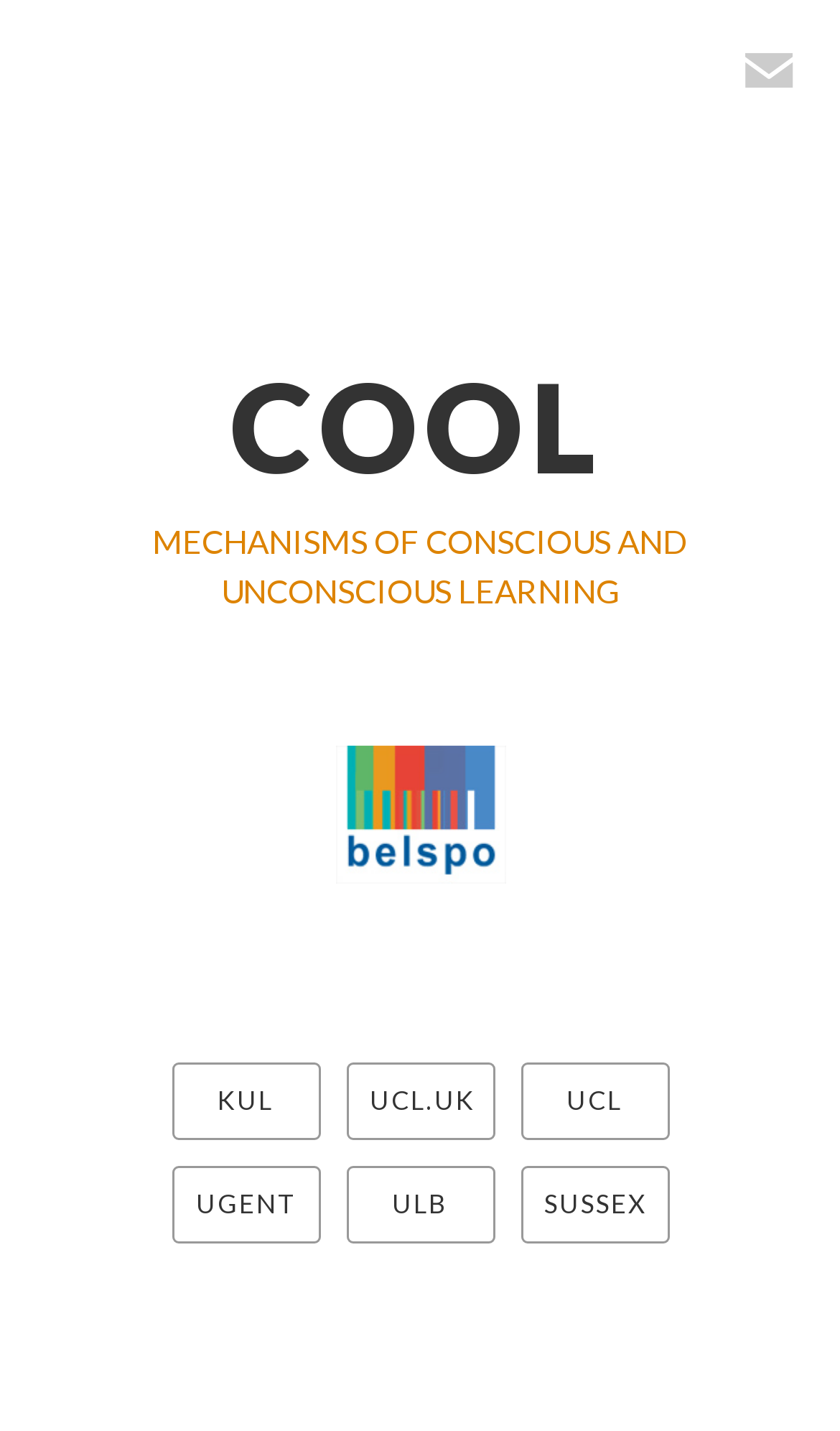Please determine the bounding box coordinates of the area that needs to be clicked to complete this task: 'click on BELSPO logo'. The coordinates must be four float numbers between 0 and 1, formatted as [left, top, right, bottom].

[0.399, 0.599, 0.601, 0.623]